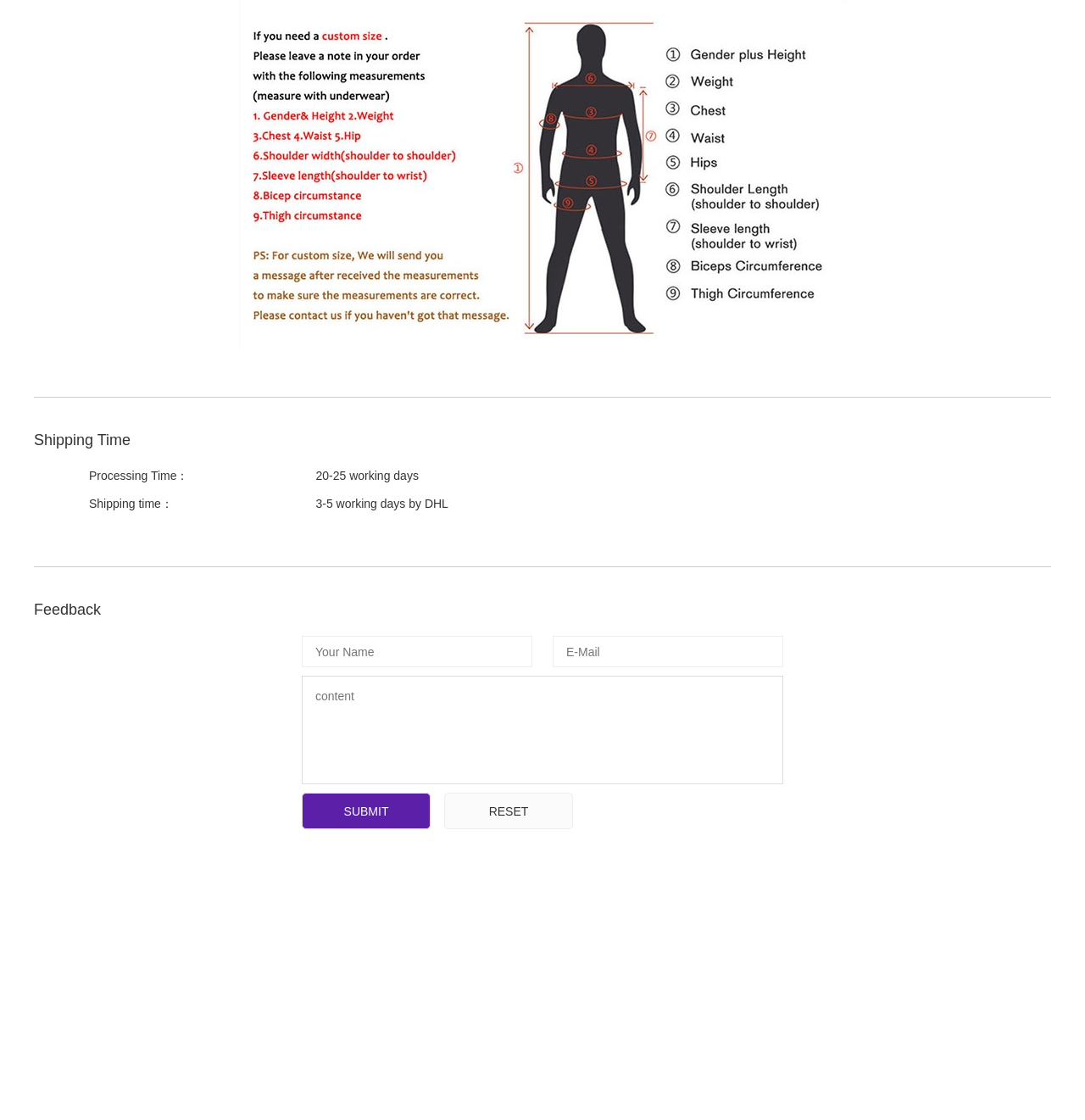What is the copyright information on the webpage?
Please provide a single word or phrase as your answer based on the screenshot.

Copyright©Cosonsen 2020